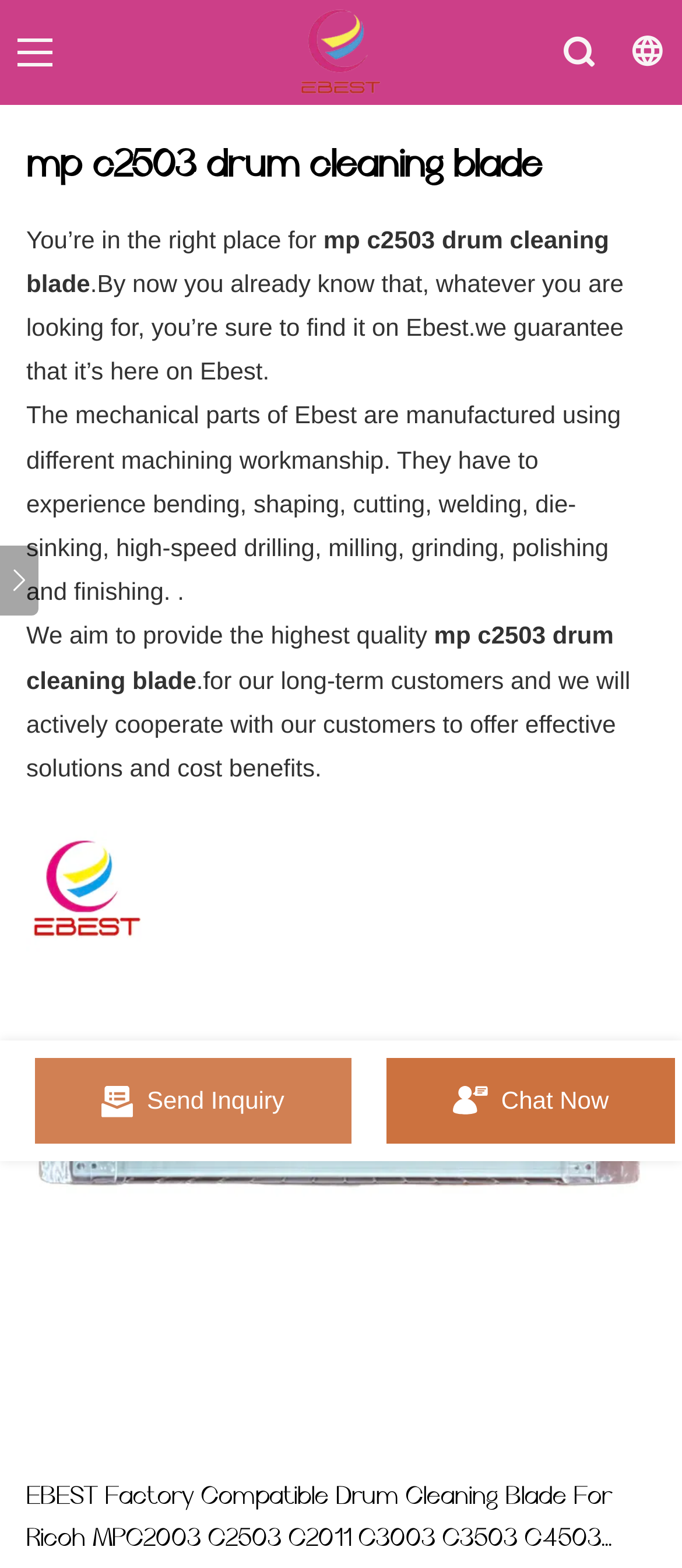Can you identify and provide the main heading of the webpage?

mp c2503 drum cleaning blade